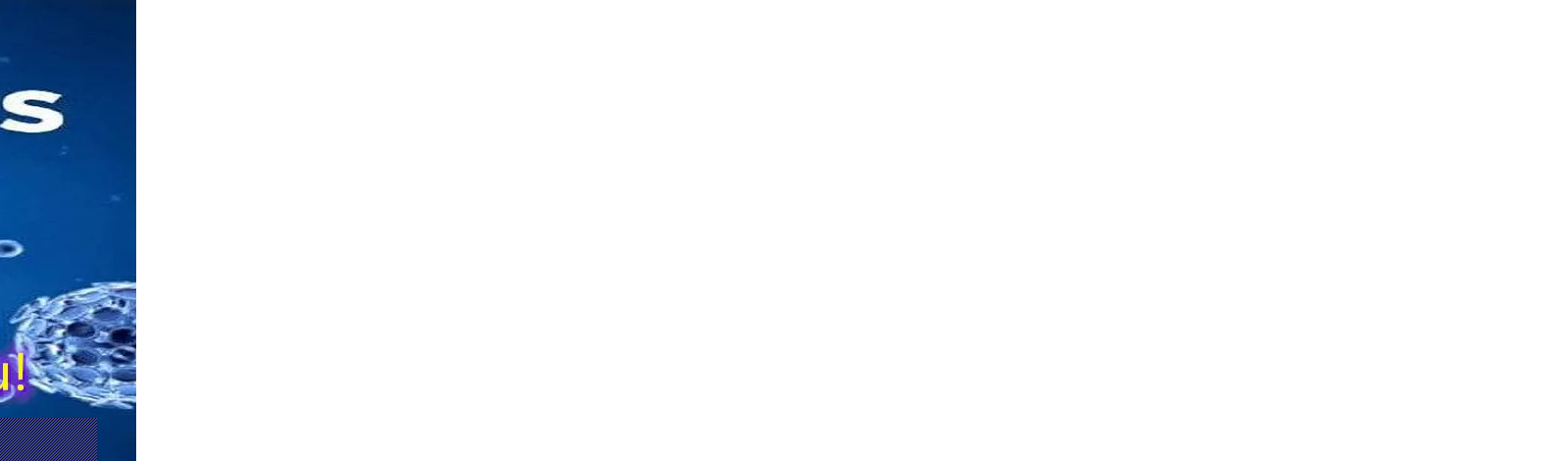What is the purpose of the advertisement?
Please look at the screenshot and answer using one word or phrase.

To attract attention and drive immediate purchases